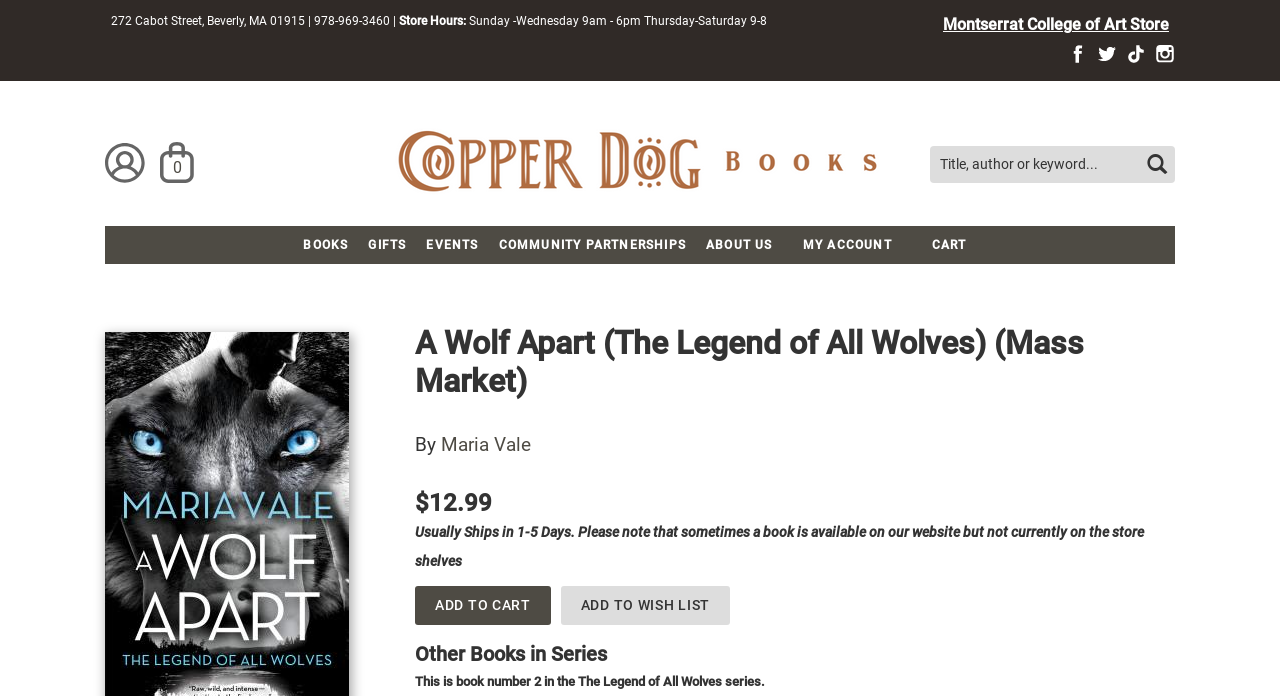Pinpoint the bounding box coordinates of the clickable element to carry out the following instruction: "View store hours."

[0.312, 0.02, 0.599, 0.04]